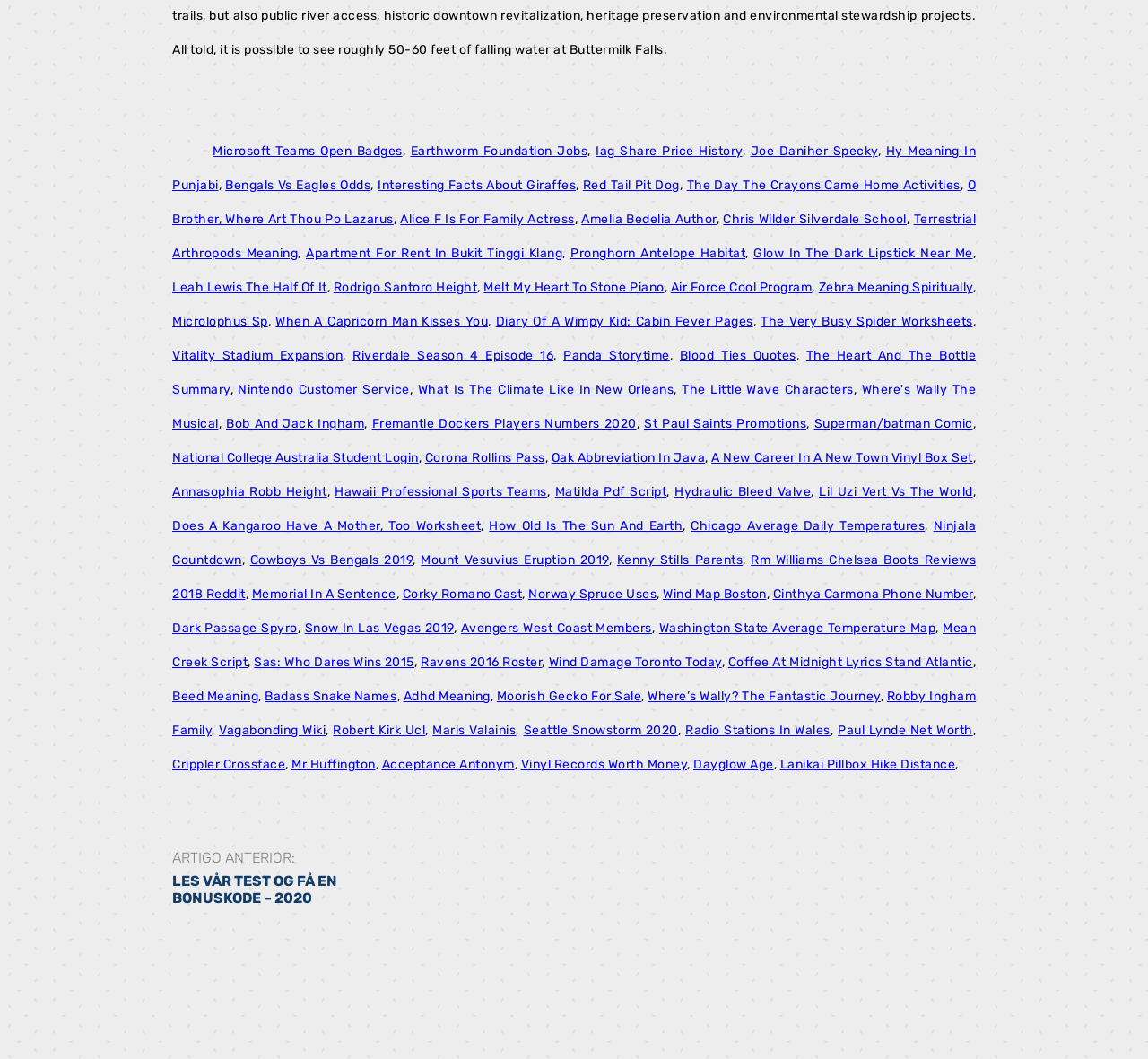Provide the bounding box coordinates of the HTML element this sentence describes: "The Very Busy Spider Worksheets". The bounding box coordinates consist of four float numbers between 0 and 1, i.e., [left, top, right, bottom].

[0.663, 0.296, 0.847, 0.311]